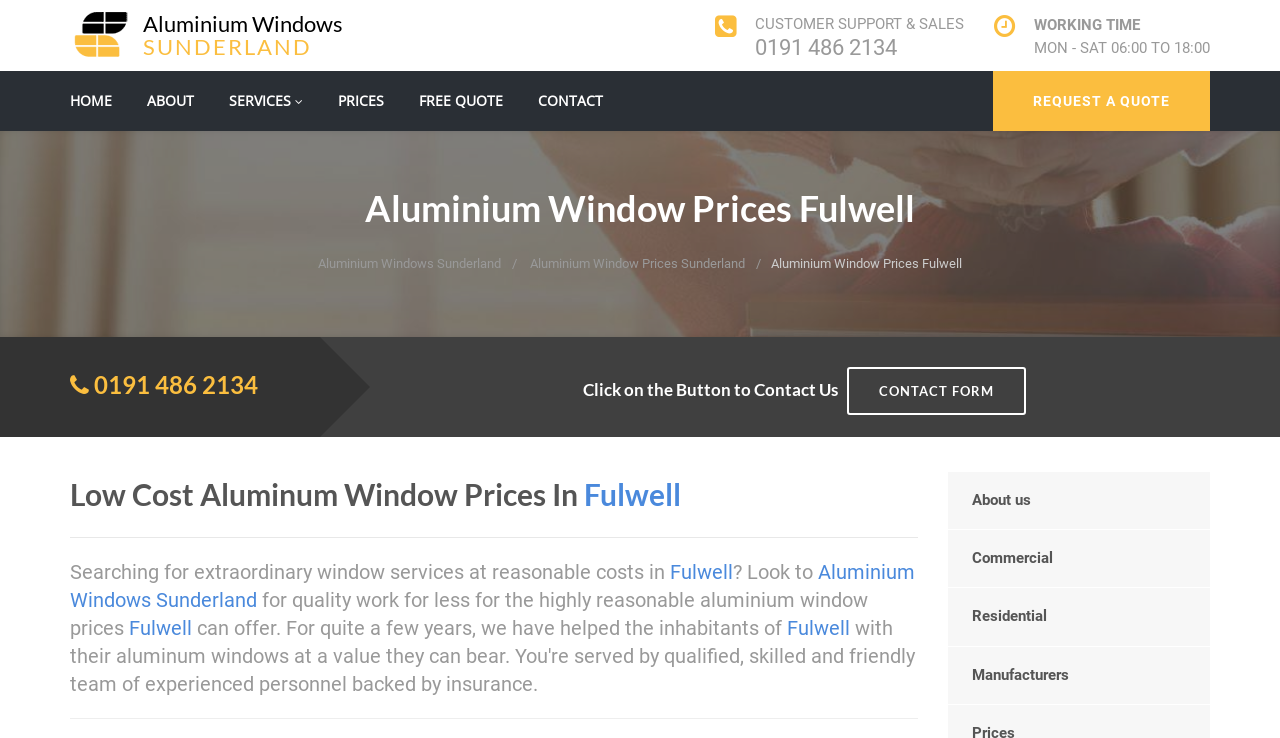Identify the bounding box for the described UI element. Provide the coordinates in (top-left x, top-left y, bottom-right x, bottom-right y) format with values ranging from 0 to 1: Aluminium Window Prices Sunderland

[0.414, 0.346, 0.582, 0.367]